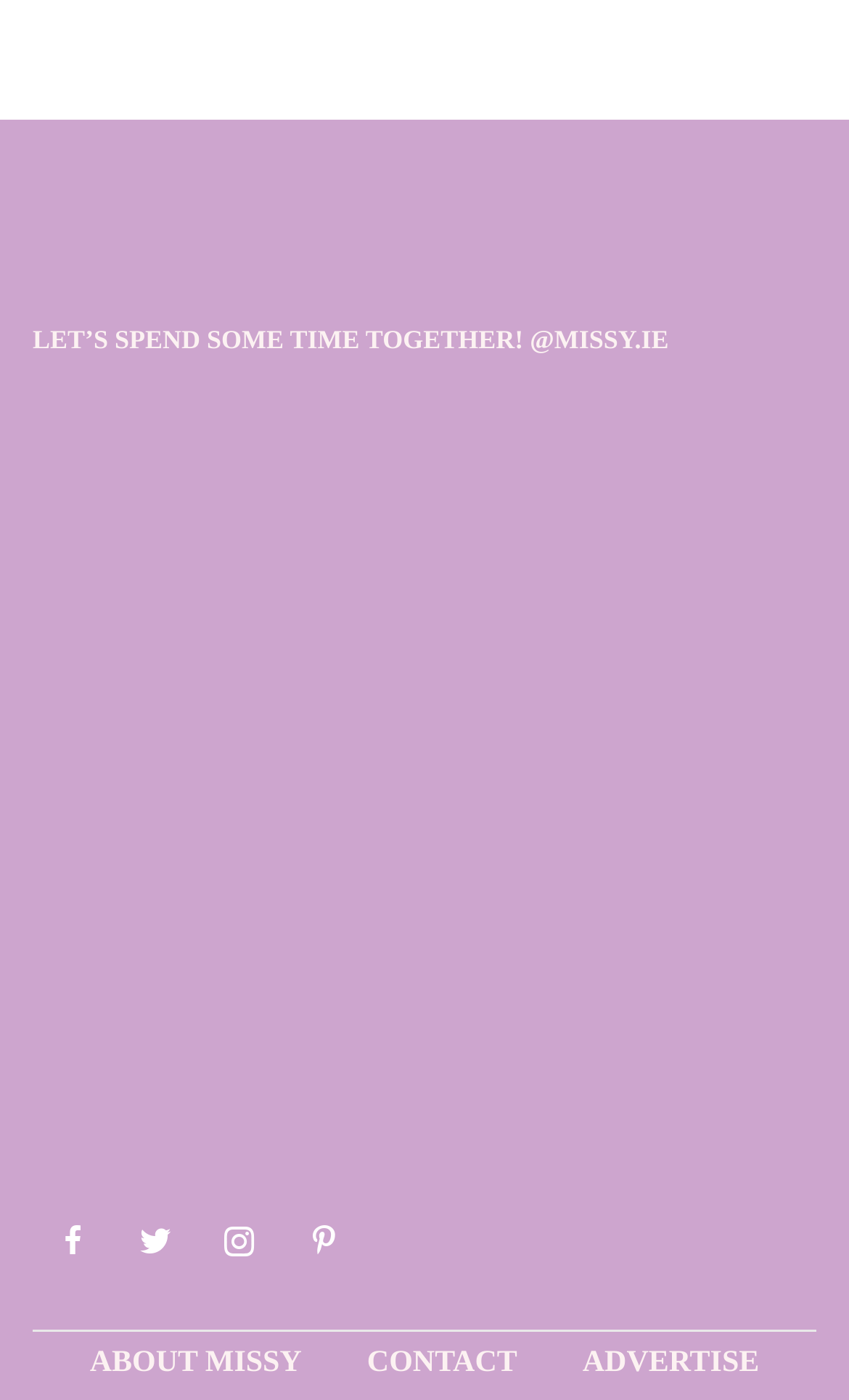Given the description "Wake up babes…#sabrinacarpenter and #barrykeogha", determine the bounding box of the corresponding UI element.

[0.346, 0.298, 0.654, 0.531]